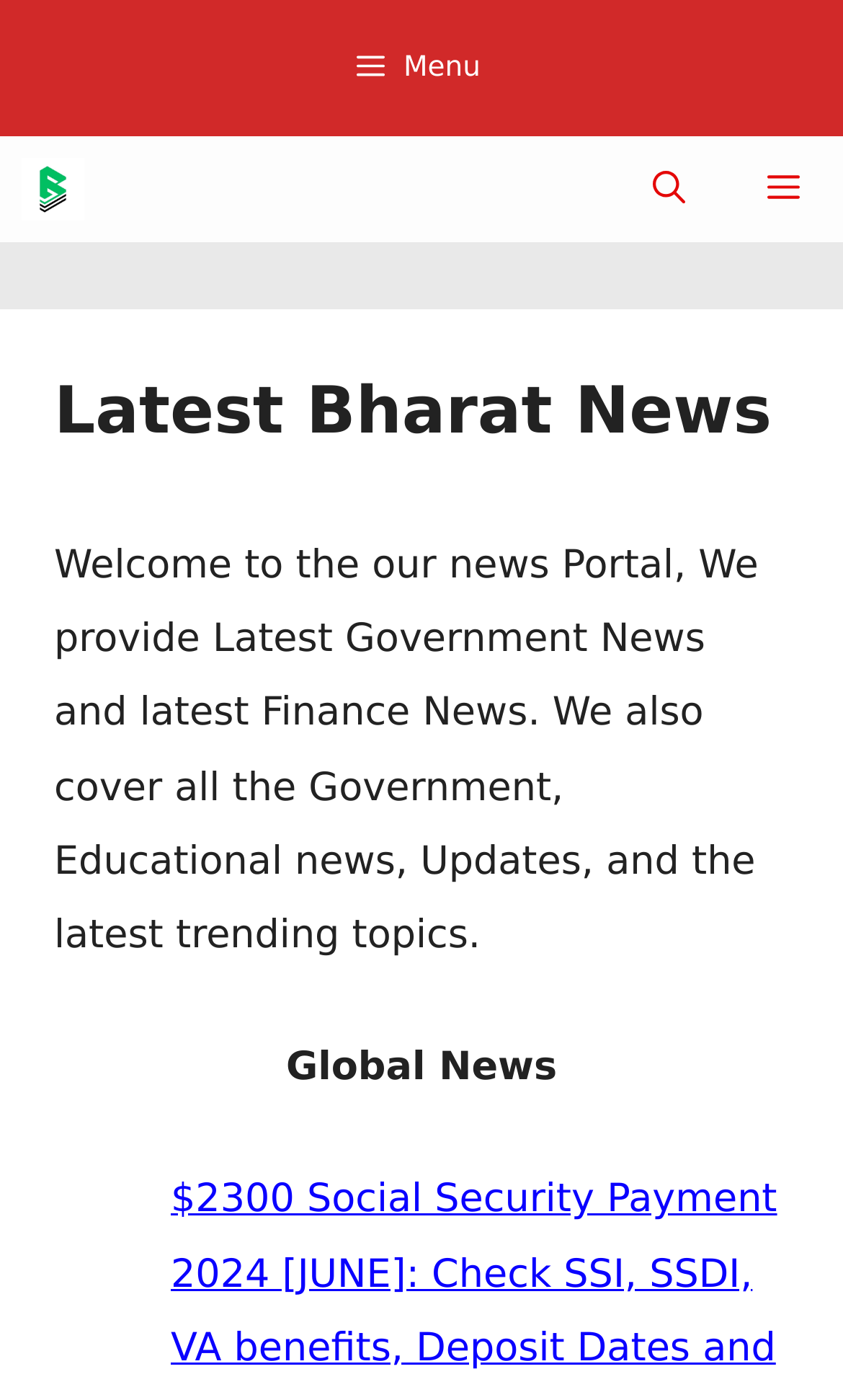What is the purpose of this website?
Give a one-word or short phrase answer based on the image.

News portal